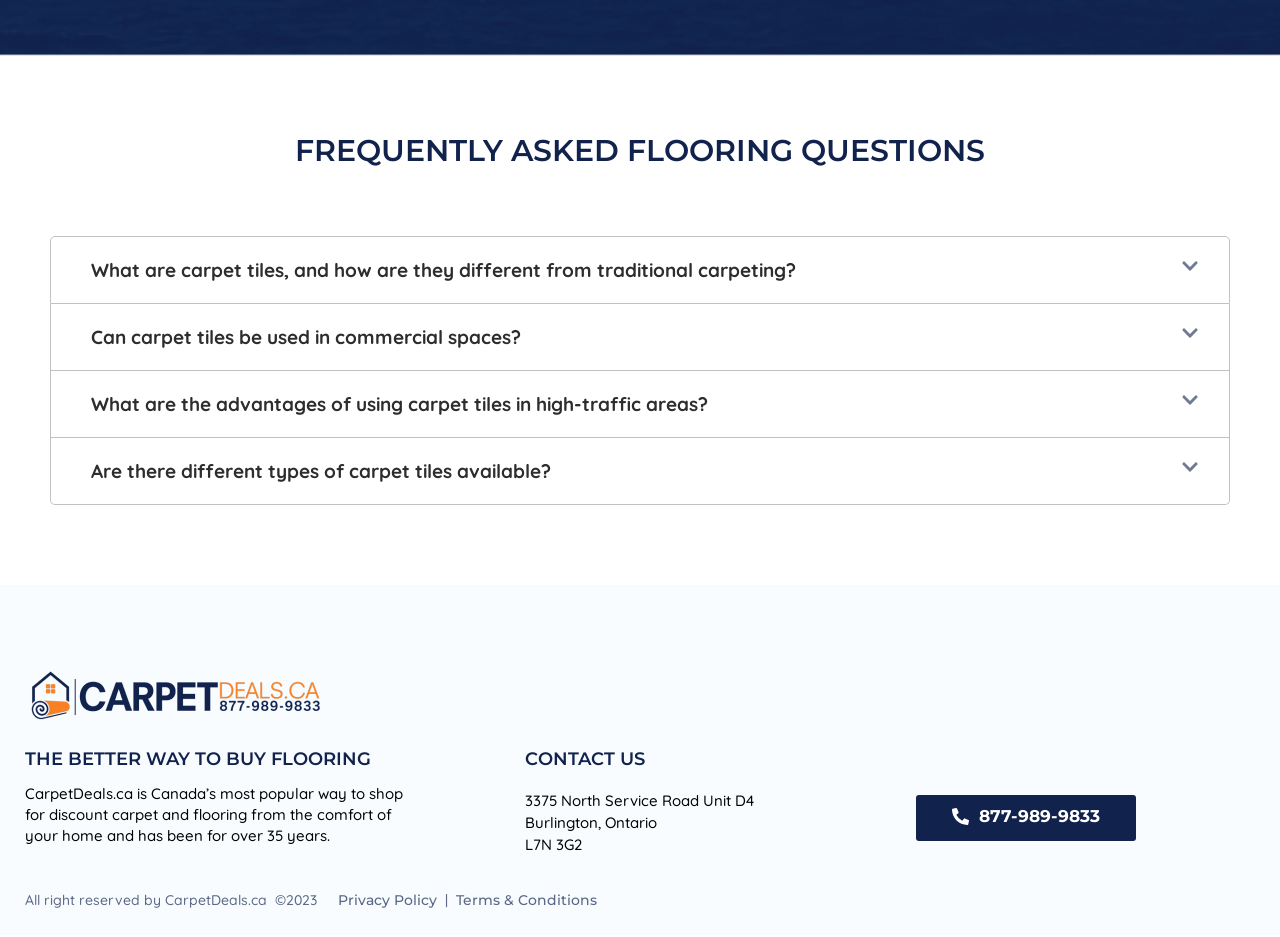From the webpage screenshot, predict the bounding box coordinates (top-left x, top-left y, bottom-right x, bottom-right y) for the UI element described here: 877-989-9833

[0.716, 0.849, 0.859, 0.898]